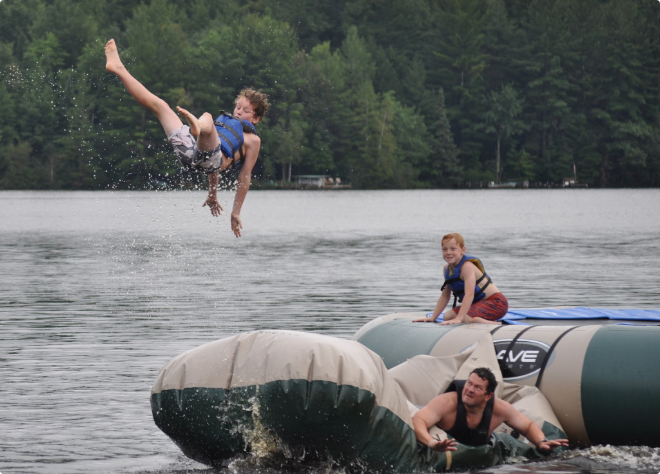Detail the scene shown in the image extensively.

The image captures a lively moment at a summer camp setting, showcasing pure joy and excitement. In the foreground, a young boy wearing a blue life jacket is mid-air, performing a daring jump off a large inflatable float. His expression suggests exhilaration as he splashes into the water below. Behind him, another boy, who appears to be younger, watches eagerly from the same float, his face lit up with excitement. Making a splash in the water, a camp counselor or staff member is seen just below the inflatable, engaged in the fun. The background features a serene landscape of trees lining the shore, reflecting the carefree, adventurous spirit of camp life filled with laughter and play.